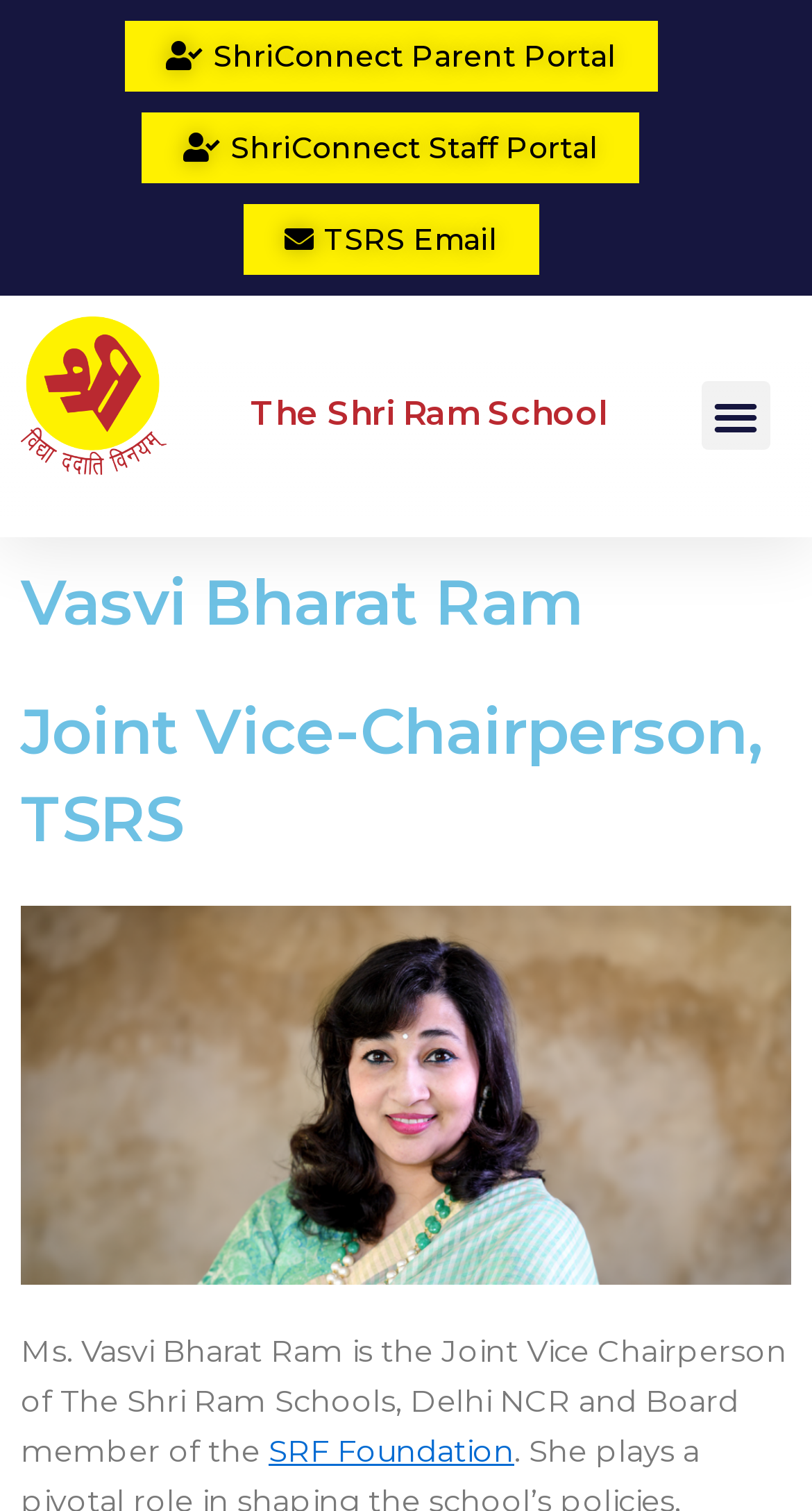Give an extensive and precise description of the webpage.

The webpage is about Vasvi Bharat Ram, the Joint Vice-Chairperson of The Shri Ram Schools. At the top, there are three links: "ShriConnect Parent Portal", "ShriConnect Staff Portal", and "TSRS Email", aligned horizontally and taking up about half of the screen width. Below these links, there is a heading that reads "The Shri Ram School". 

To the right of the heading, there is a button labeled "Menu Toggle" which, when expanded, reveals a dropdown menu. The dropdown menu contains a heading with Vasvi Bharat Ram's name, followed by another heading that describes her position as Joint Vice-Chairperson of TSRS. 

Below the "The Shri Ram School" heading, there is a paragraph of text that describes Vasvi Bharat Ram's role and responsibilities. The text is quite long and takes up about half of the screen height. At the bottom of the page, there is a link to the "SRF Foundation".